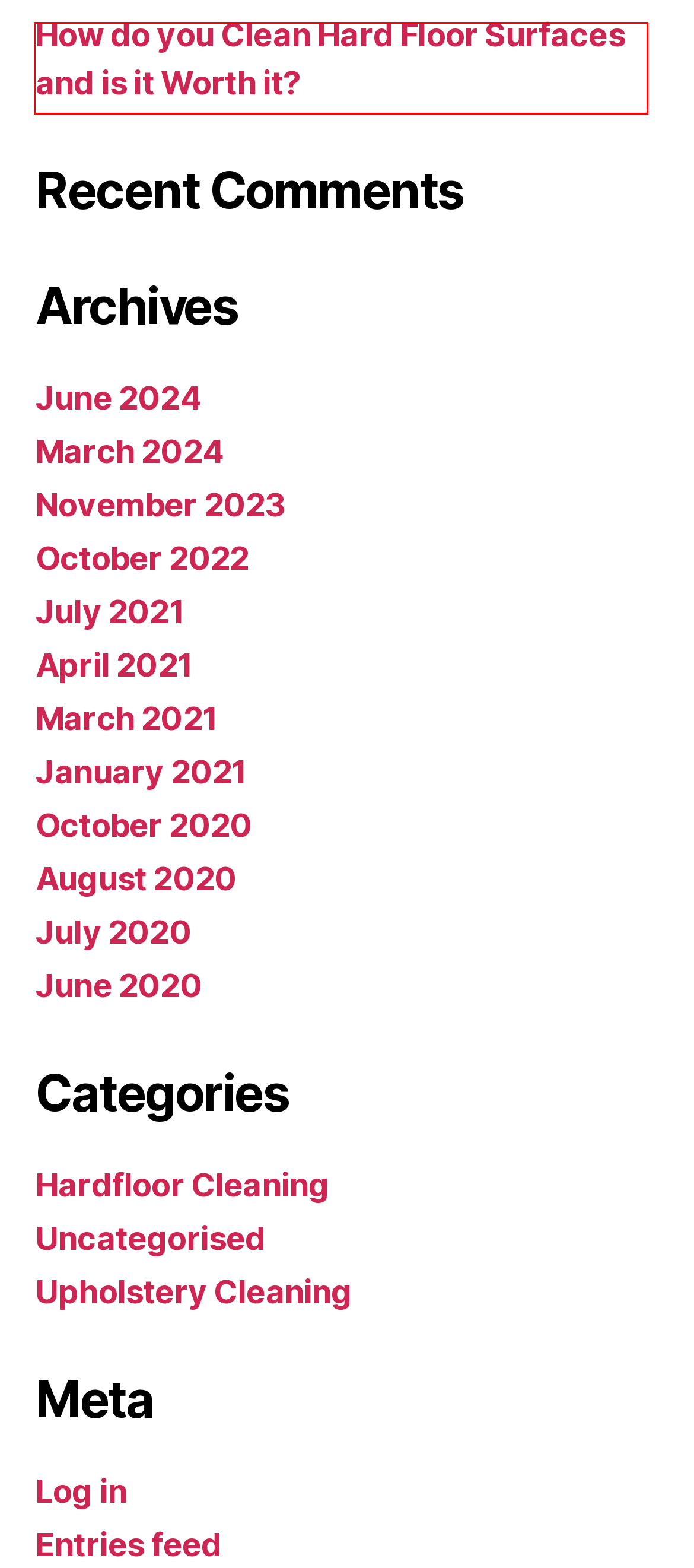You are provided with a screenshot of a webpage containing a red rectangle bounding box. Identify the webpage description that best matches the new webpage after the element in the bounding box is clicked. Here are the potential descriptions:
A. August 2020 - Queen of Clean
B. November 2023 - Queen of Clean
C. How do you Clean Hard Floor Surfaces and is it Worth it? - Queen of Clean
D. July 2021 - Queen of Clean
E. Upholstery Cleaning Archives - Queen of Clean
F. March 2024 - Queen of Clean
G. June 2024 - Queen of Clean
H. Log In ‹ Queen of Clean — WordPress

C